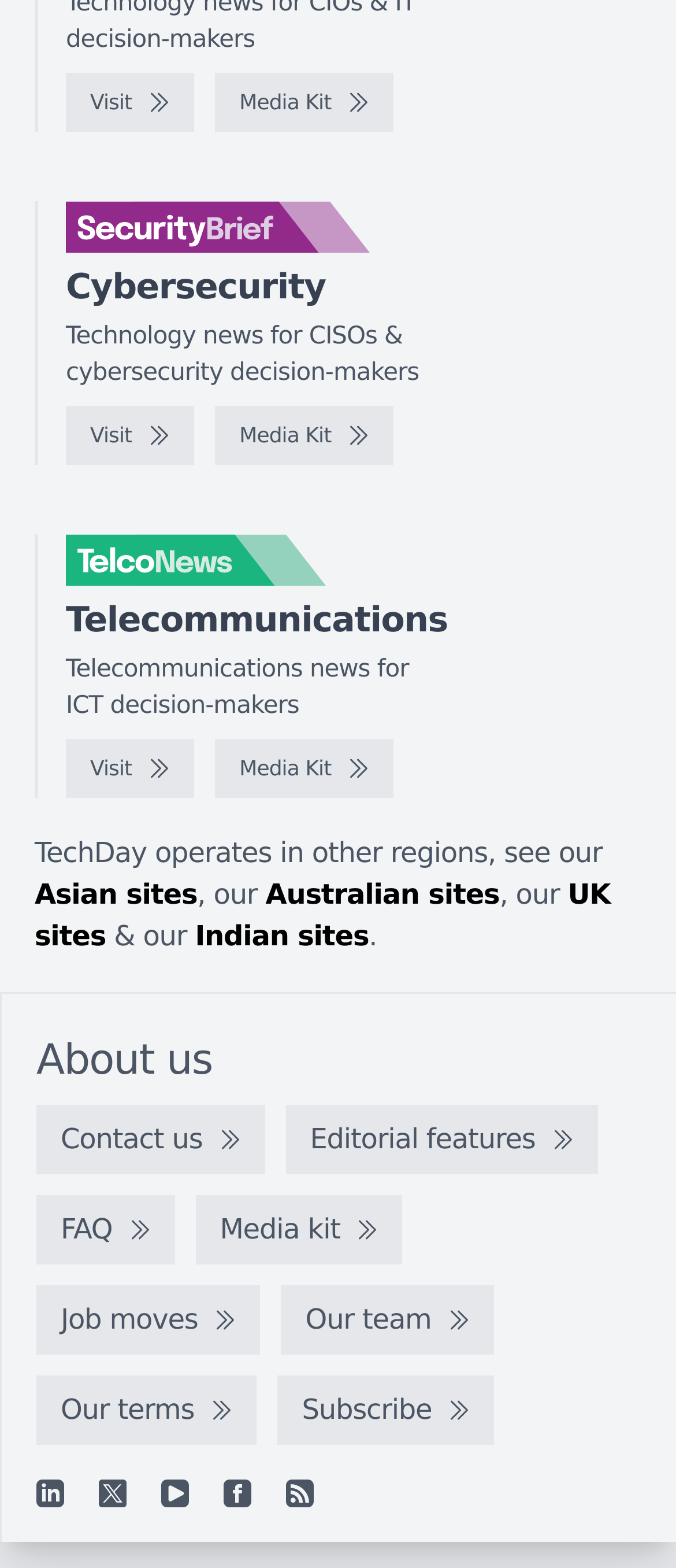Indicate the bounding box coordinates of the clickable region to achieve the following instruction: "View Media Kit."

[0.318, 0.047, 0.582, 0.085]